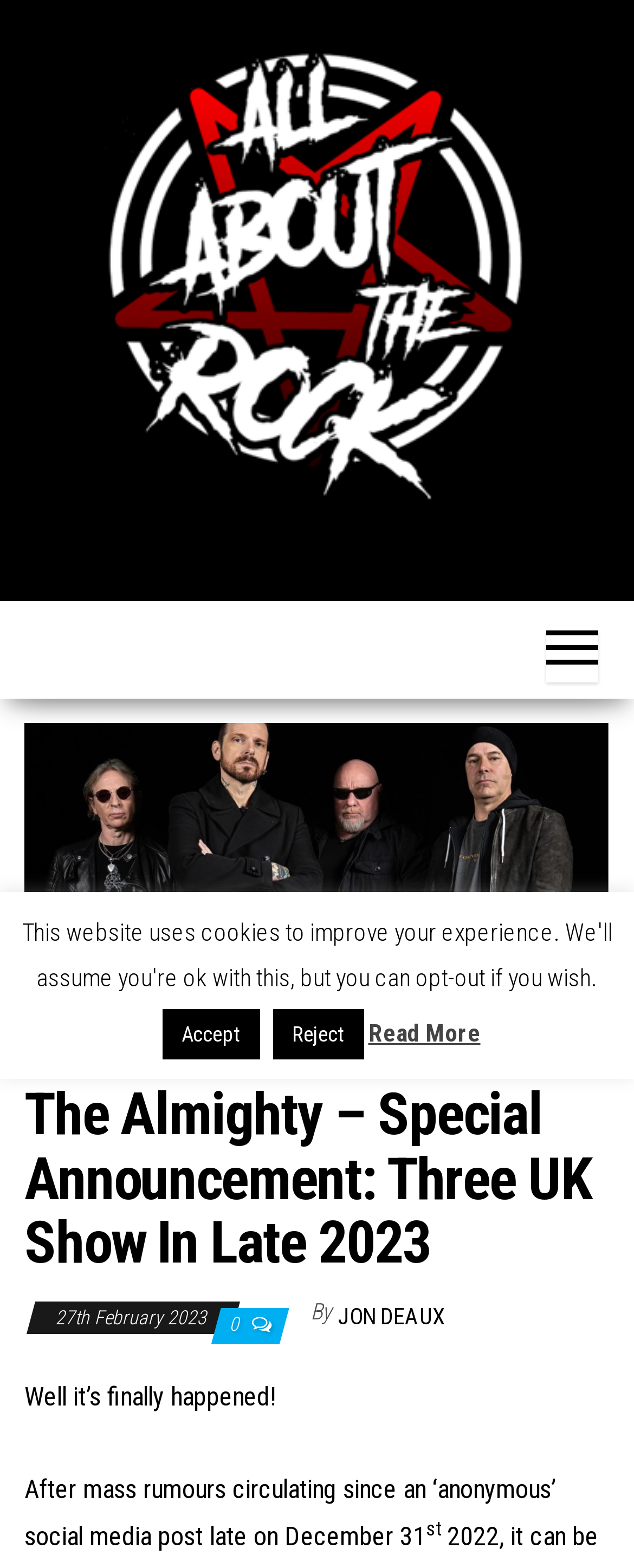Find the bounding box of the web element that fits this description: "0".

[0.362, 0.837, 0.385, 0.852]